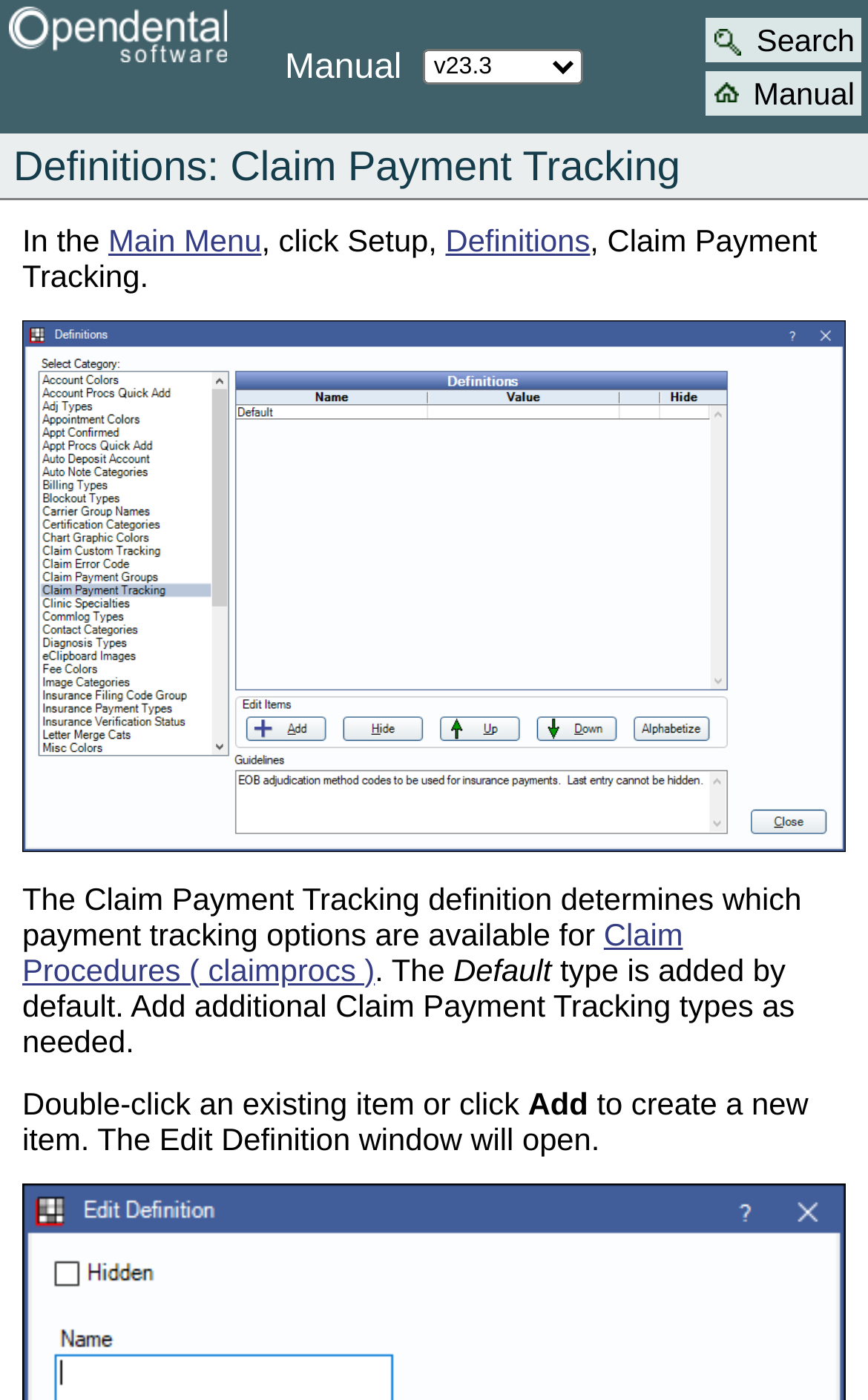How do users create a new item in Claim Payment Tracking?
Examine the screenshot and reply with a single word or phrase.

Click to create